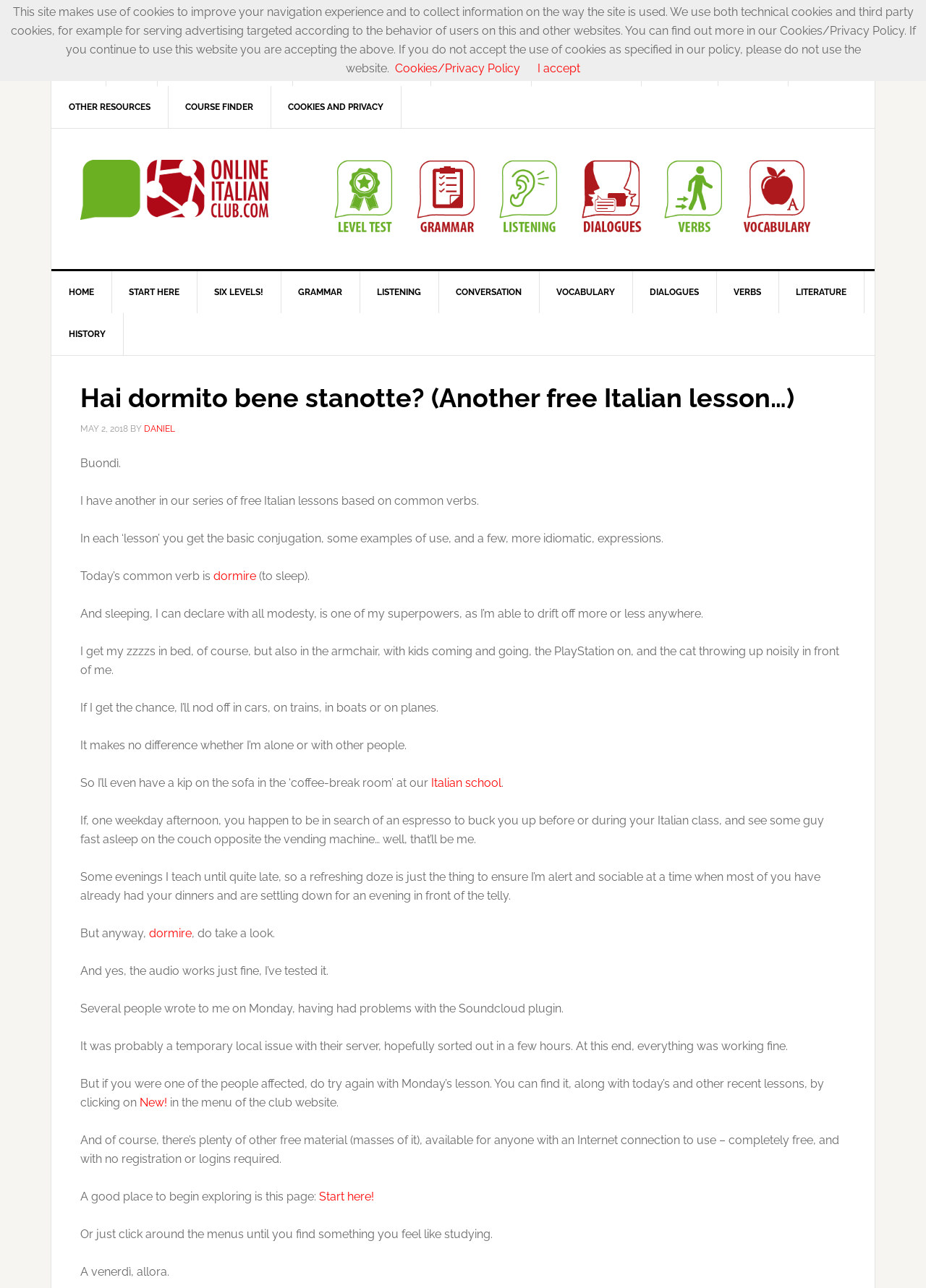For the given element description GUIDED TOURS, determine the bounding box coordinates of the UI element. The coordinates should follow the format (top-left x, top-left y, bottom-right x, bottom-right y) and be within the range of 0 to 1.

None